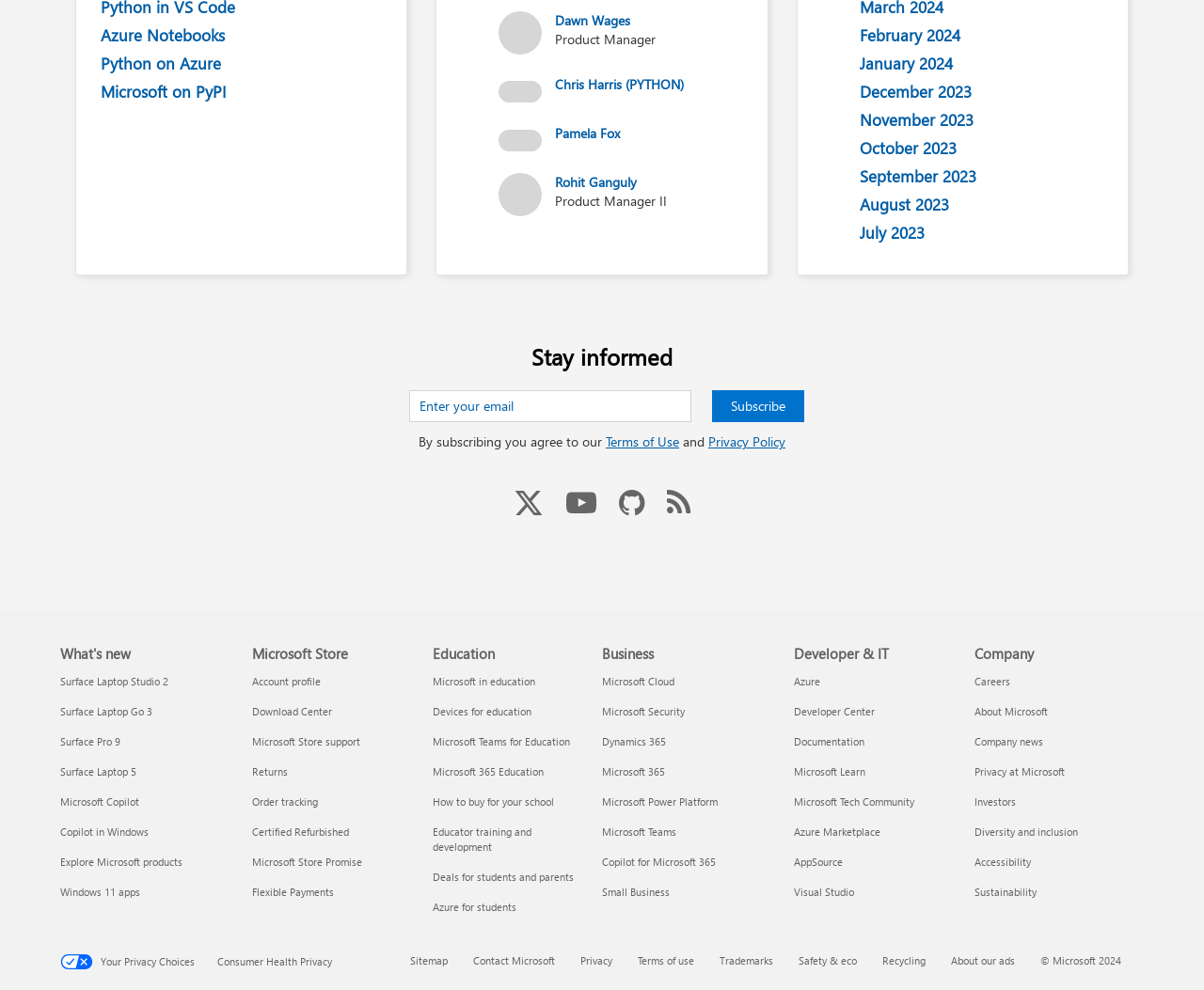Using the description "Surface Laptop Studio 2", locate and provide the bounding box of the UI element.

[0.05, 0.681, 0.14, 0.696]